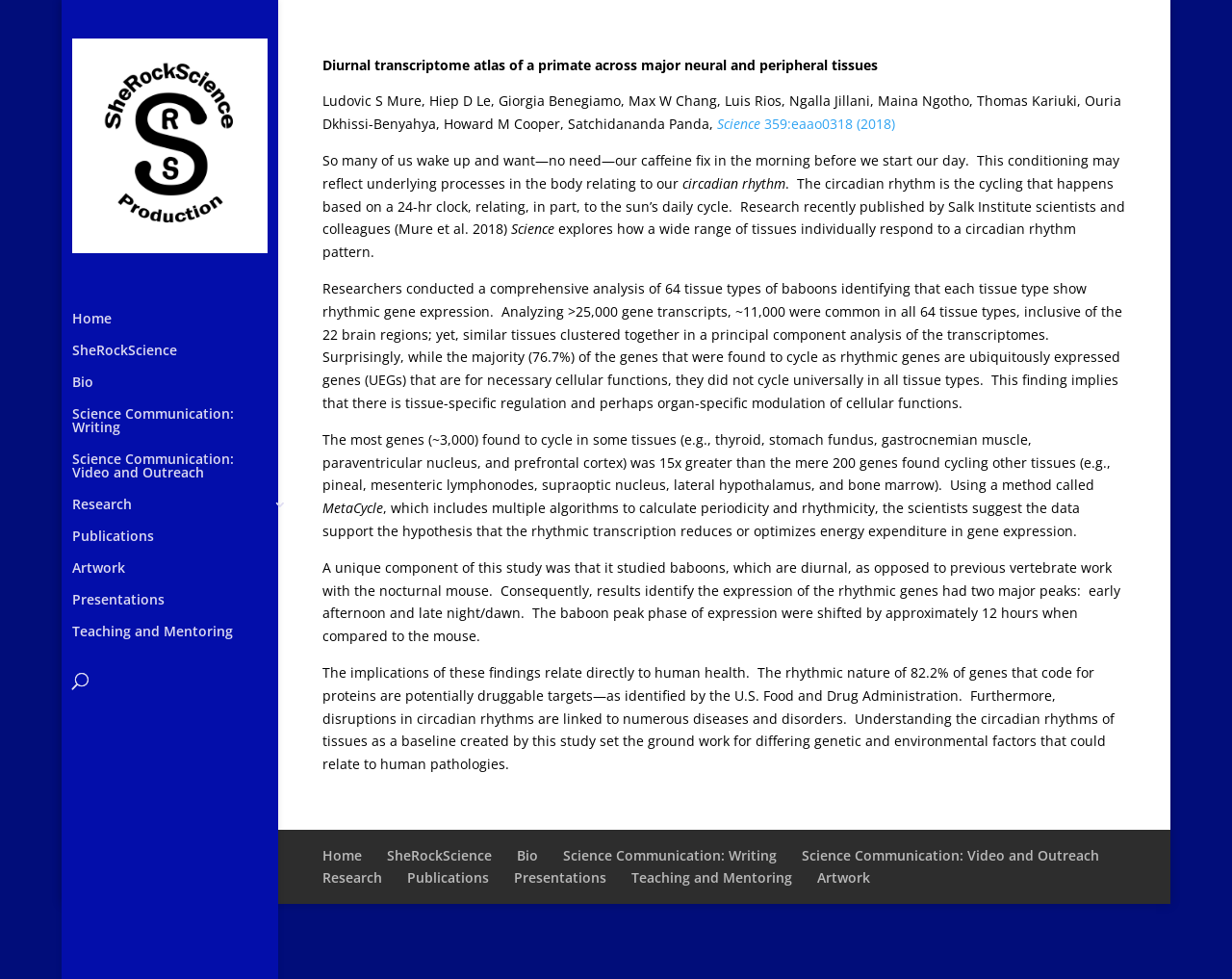Determine the bounding box coordinates for the UI element with the following description: "Publications". The coordinates should be four float numbers between 0 and 1, represented as [left, top, right, bottom].

[0.331, 0.887, 0.397, 0.906]